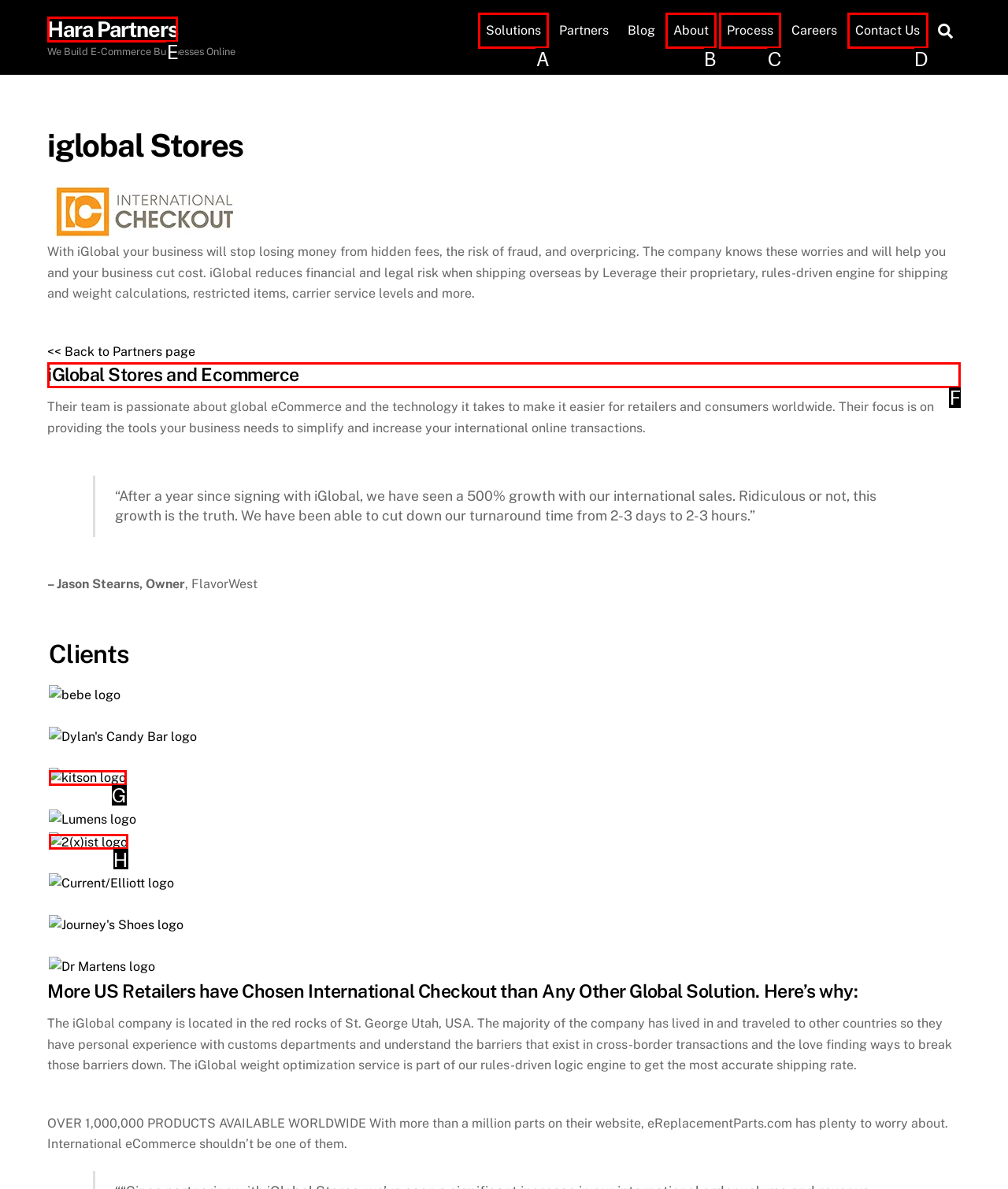Point out the specific HTML element to click to complete this task: Read more about iGlobal Stores and Ecommerce Reply with the letter of the chosen option.

F